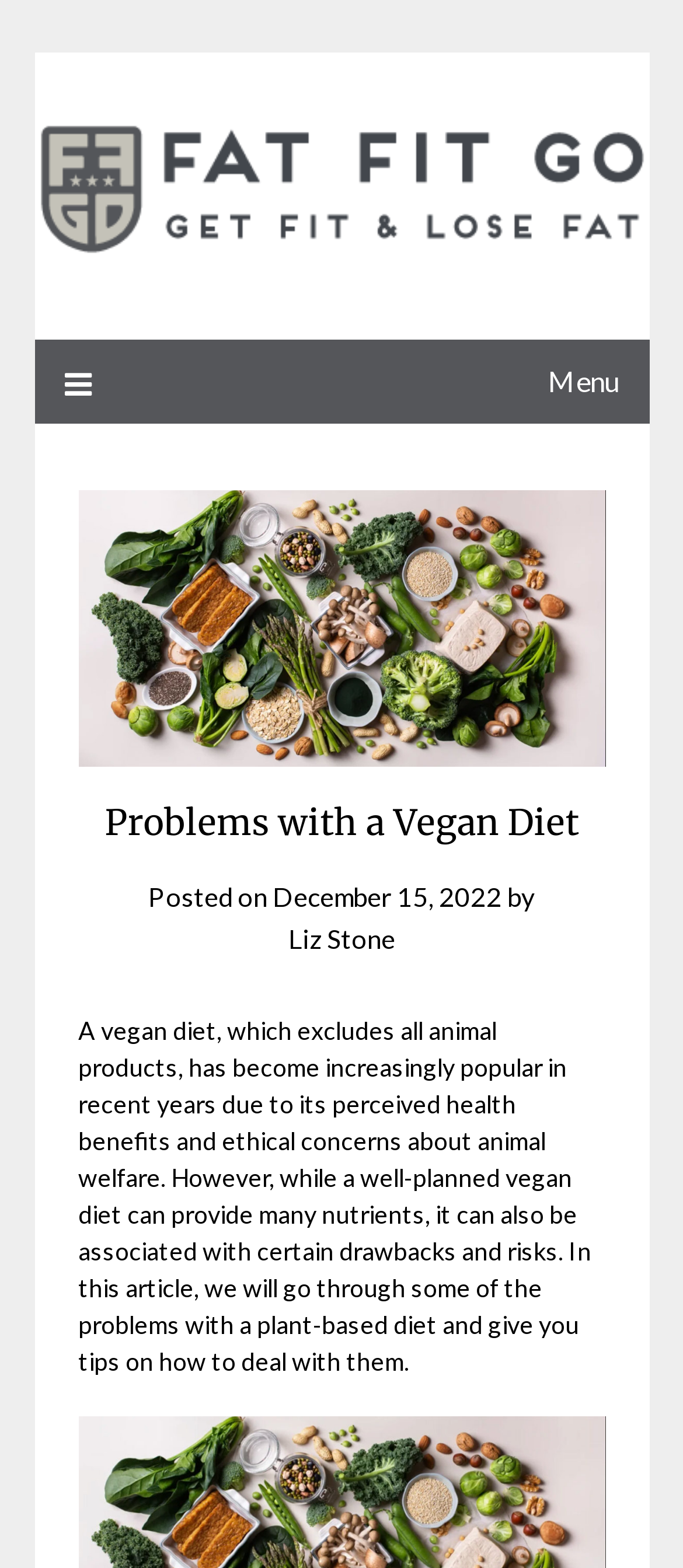Who is the author of this article?
Look at the image and answer the question with a single word or phrase.

Liz Stone